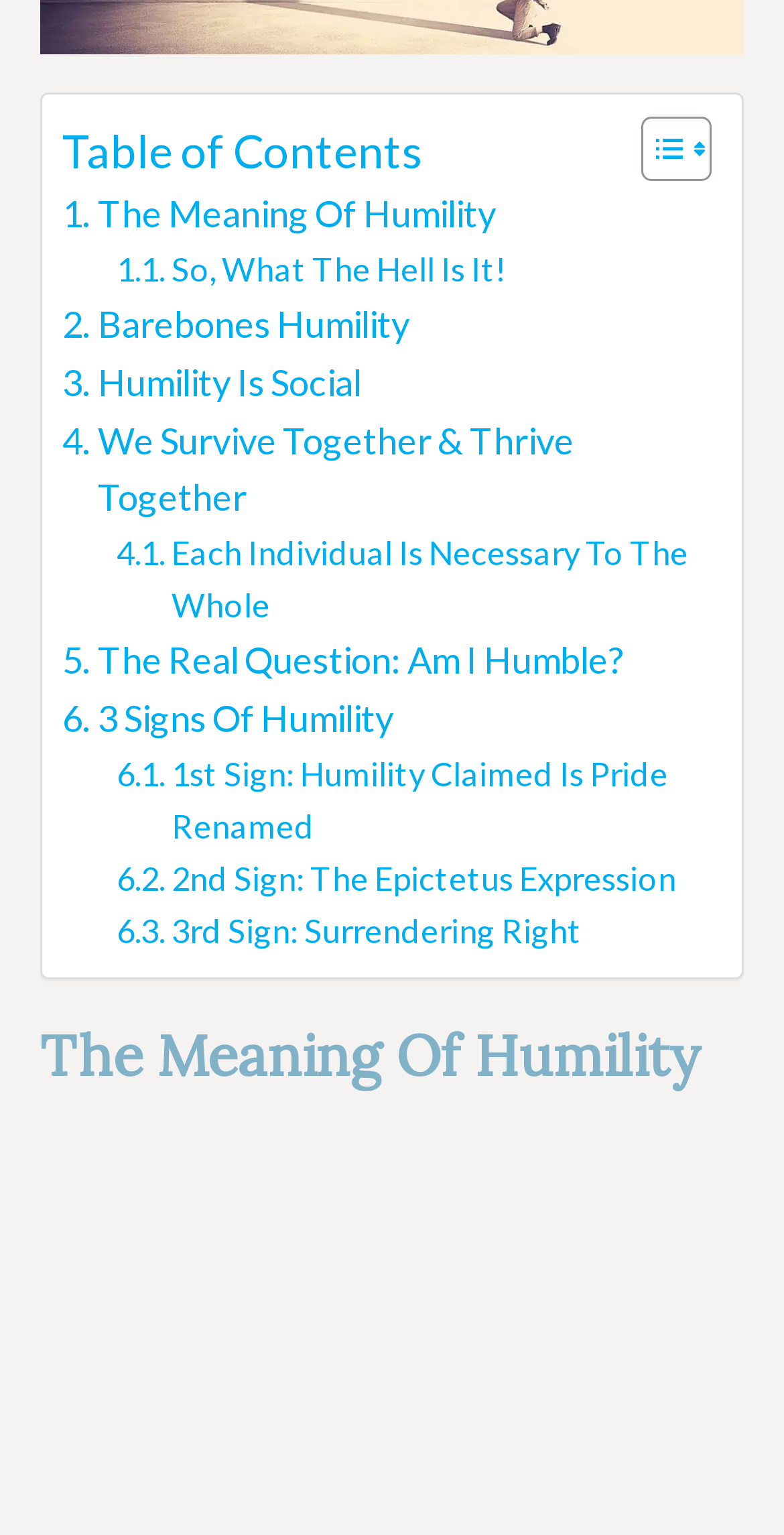Answer the question below using just one word or a short phrase: 
What is the second link in the table of contents?

So, What The Hell Is It!